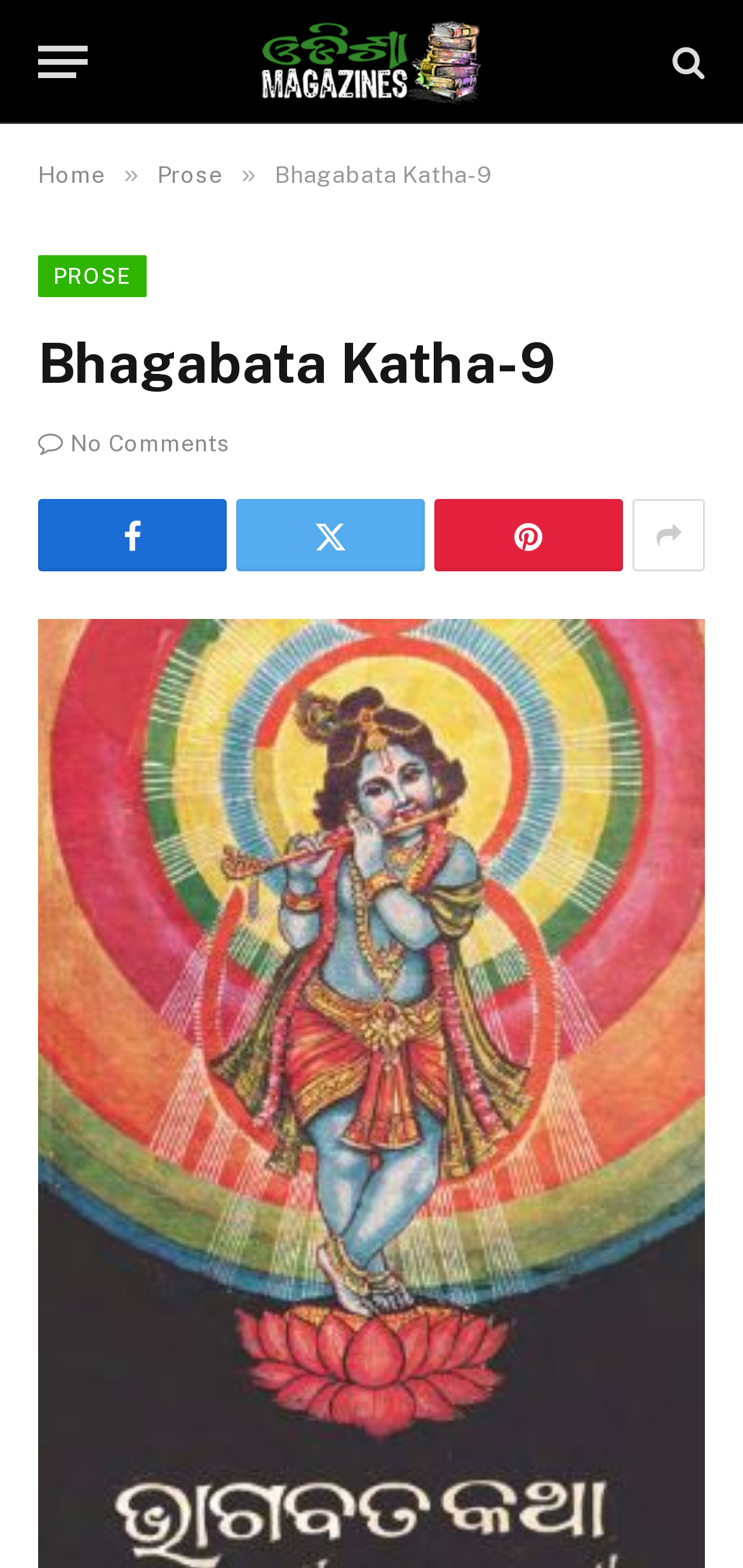What is the name of the magazine? Using the information from the screenshot, answer with a single word or phrase.

Odisha Magazines